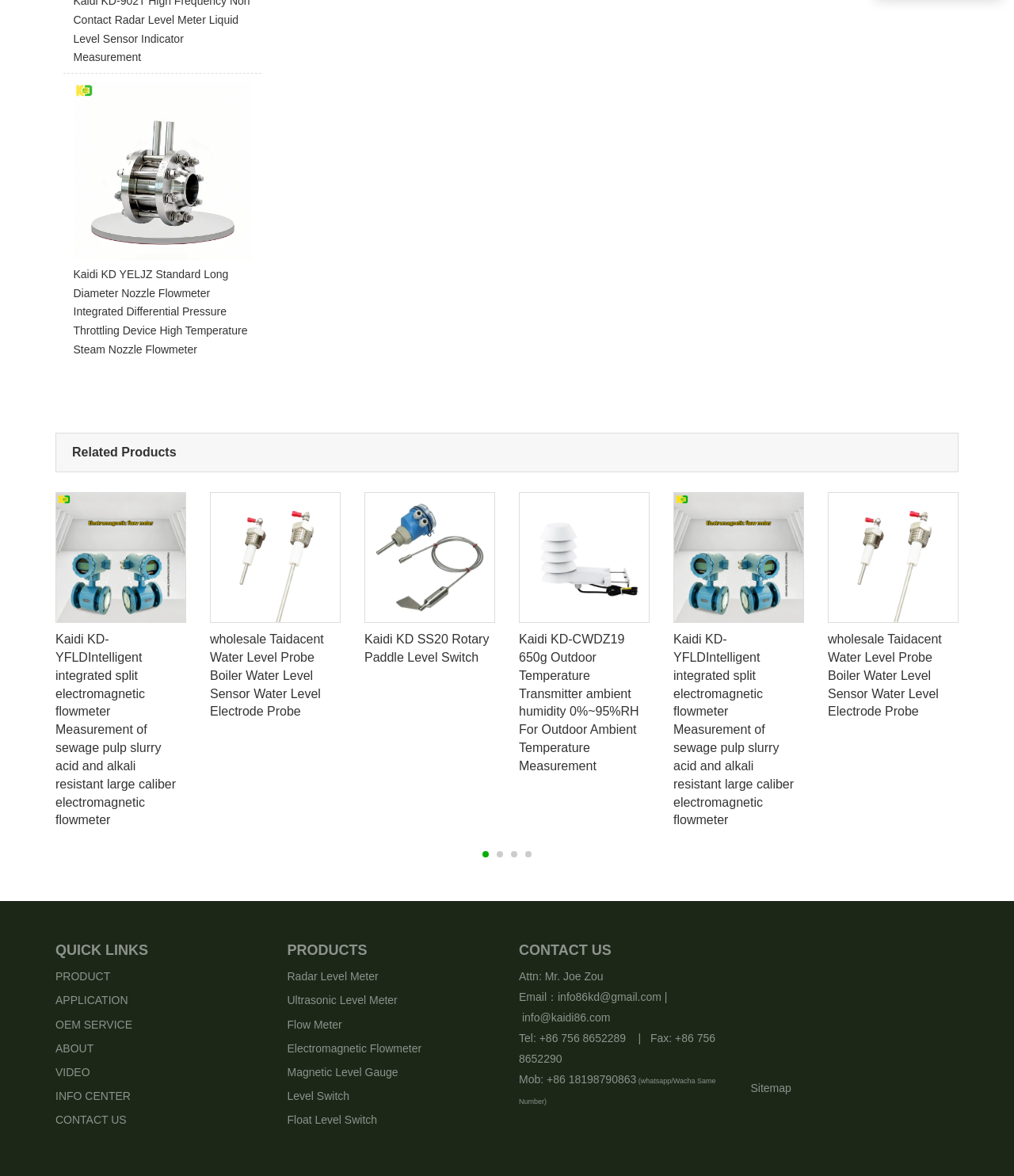Given the element description: "VIDEO", predict the bounding box coordinates of the UI element it refers to, using four float numbers between 0 and 1, i.e., [left, top, right, bottom].

[0.055, 0.906, 0.089, 0.917]